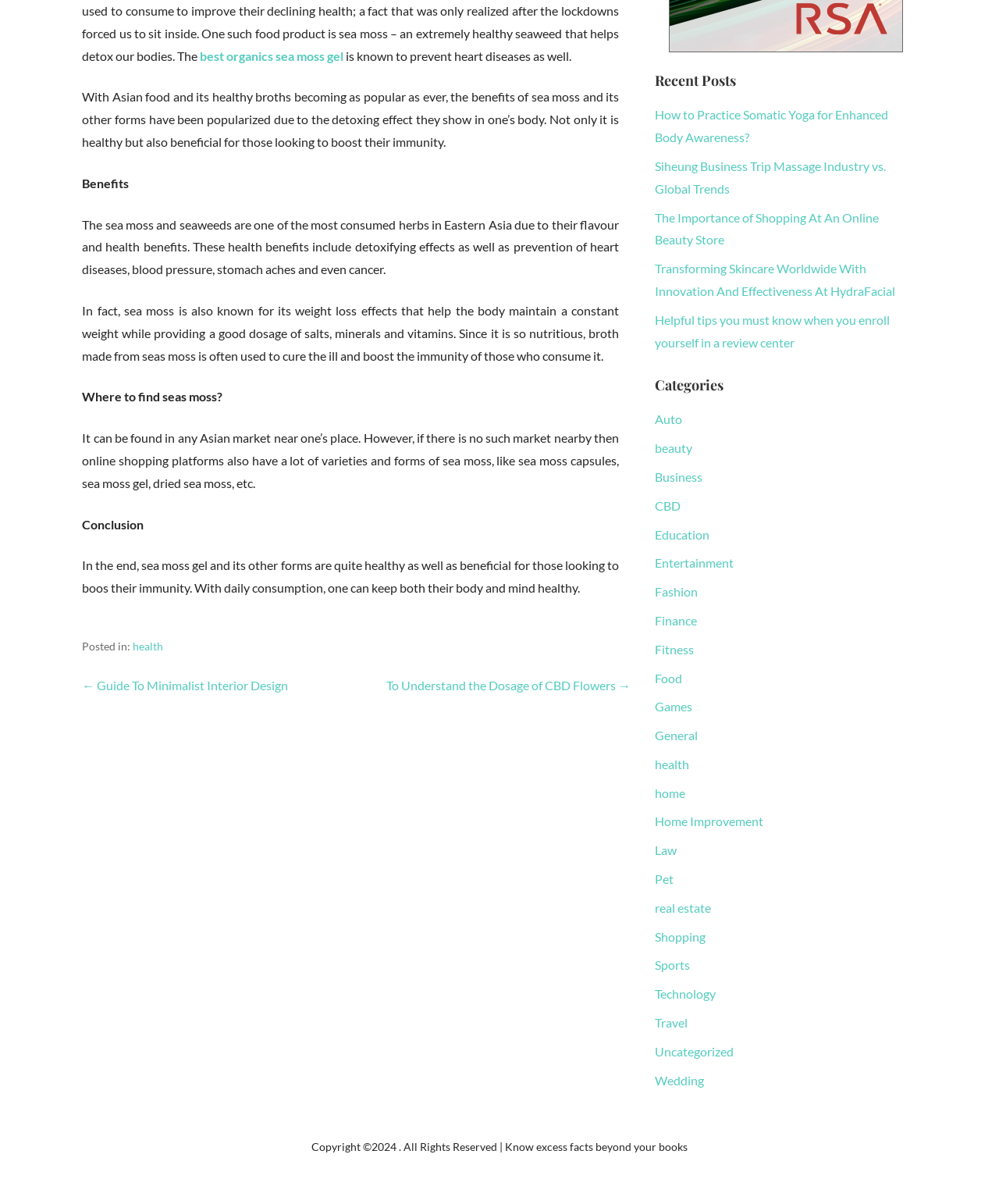Please determine the bounding box coordinates of the clickable area required to carry out the following instruction: "Navigate to the 'Posts' page". The coordinates must be four float numbers between 0 and 1, represented as [left, top, right, bottom].

[0.082, 0.561, 0.631, 0.579]